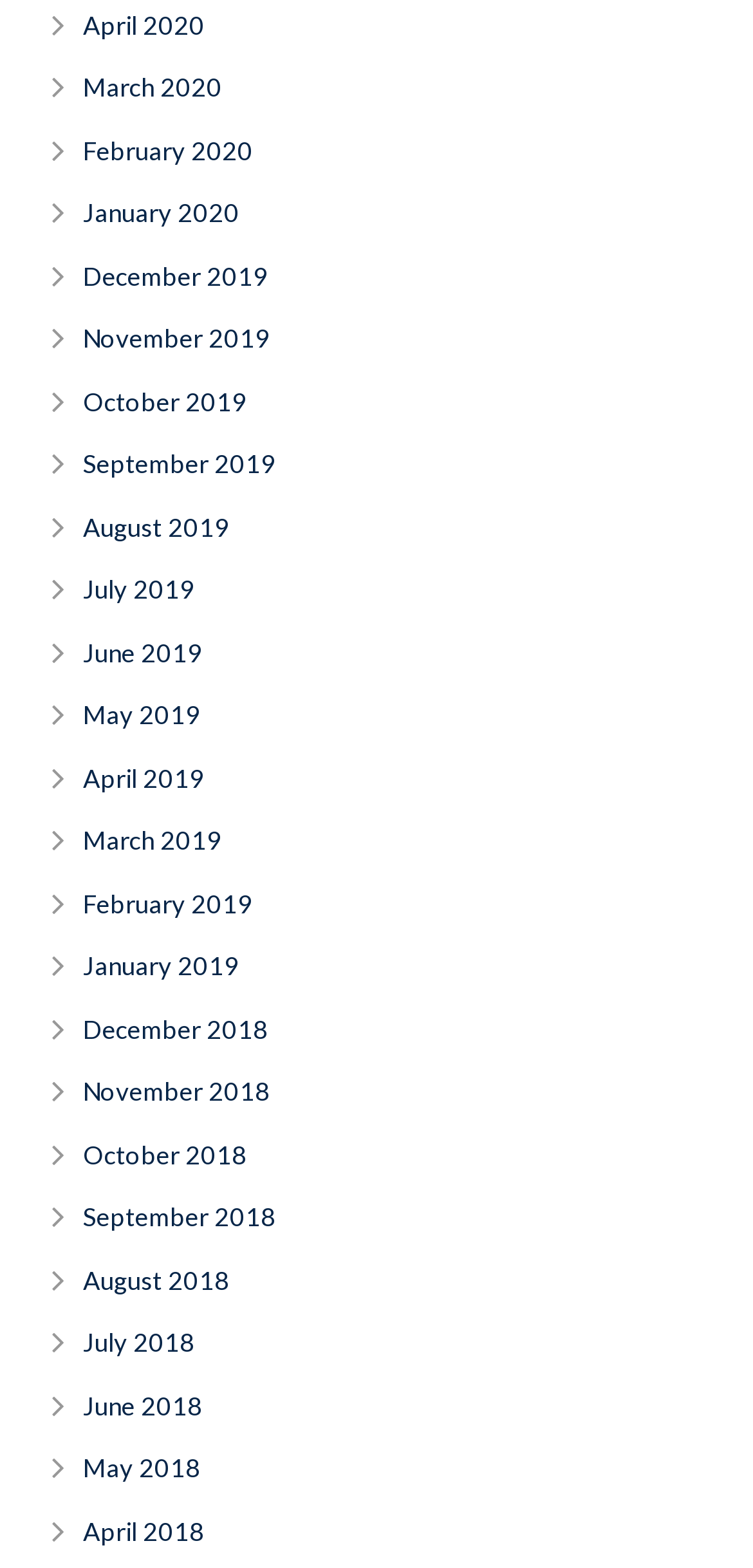Please identify the bounding box coordinates of the element that needs to be clicked to execute the following command: "access January 2020". Provide the bounding box using four float numbers between 0 and 1, formatted as [left, top, right, bottom].

[0.11, 0.126, 0.318, 0.146]